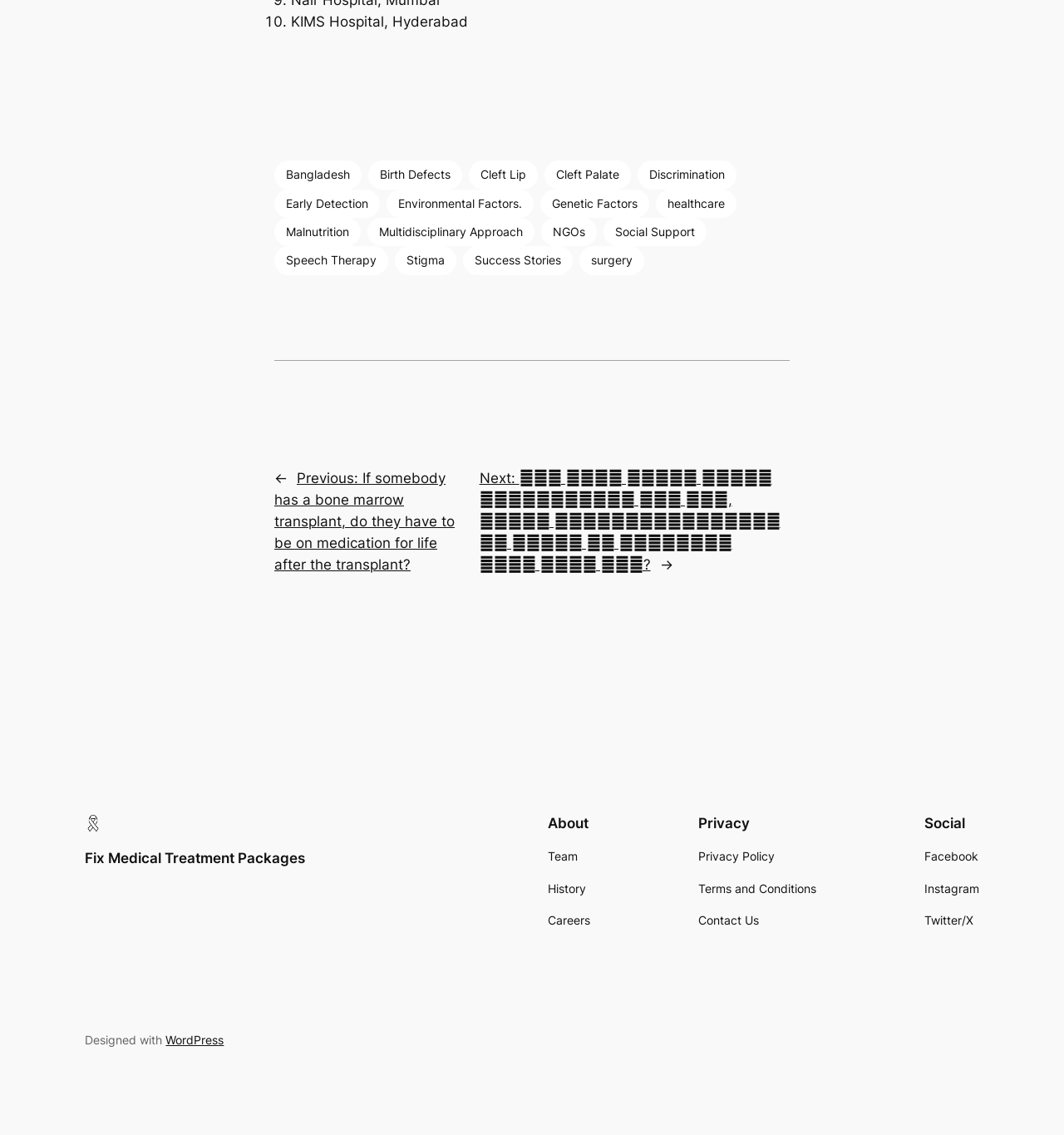Locate the bounding box coordinates of the clickable region to complete the following instruction: "Browse Latest Tamil Songs."

None